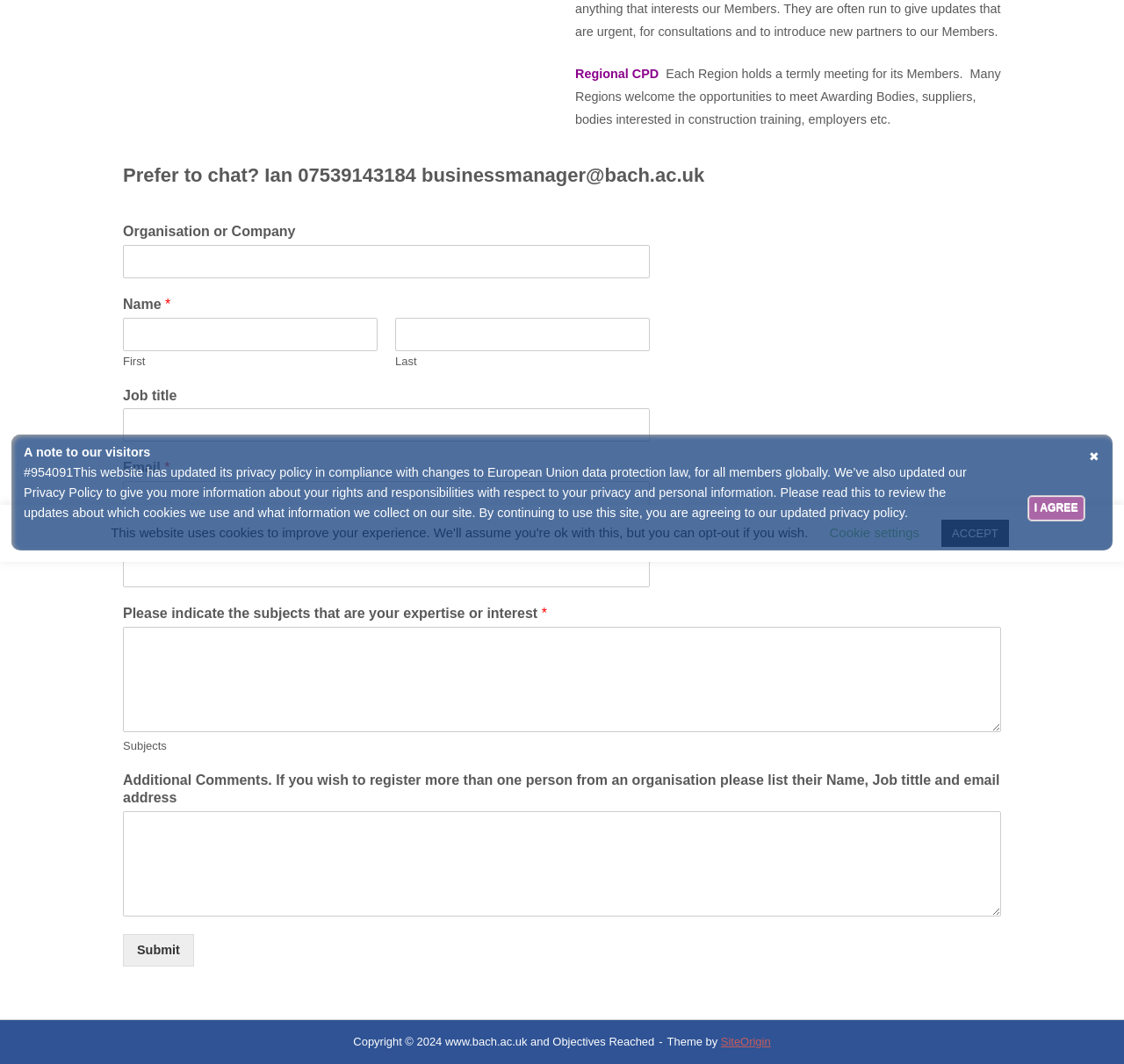Extract the bounding box coordinates for the UI element described as: "I agree".

[0.914, 0.465, 0.965, 0.49]